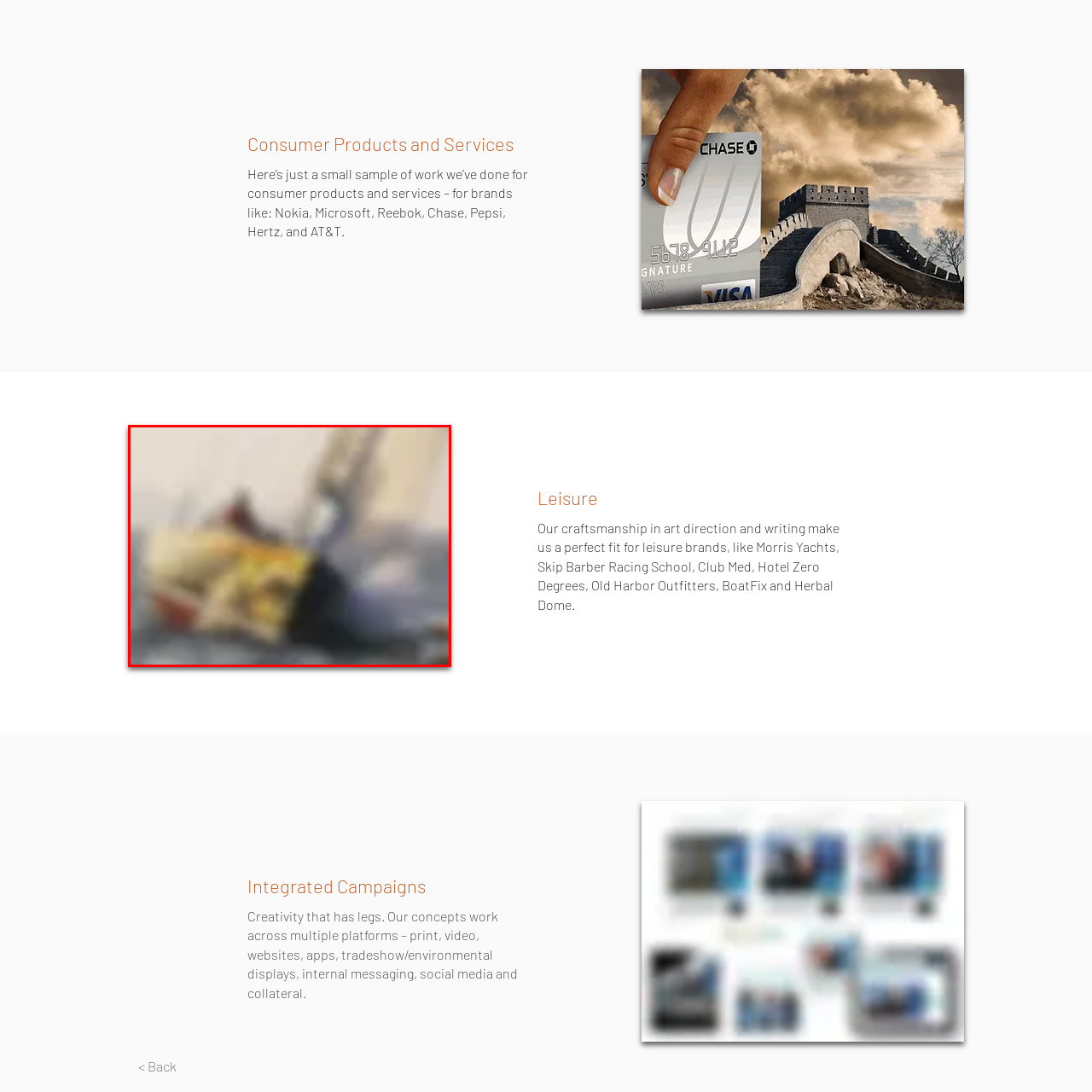Pay attention to the section outlined in red, What is the atmosphere conveyed in the image? 
Reply with a single word or phrase.

Inviting